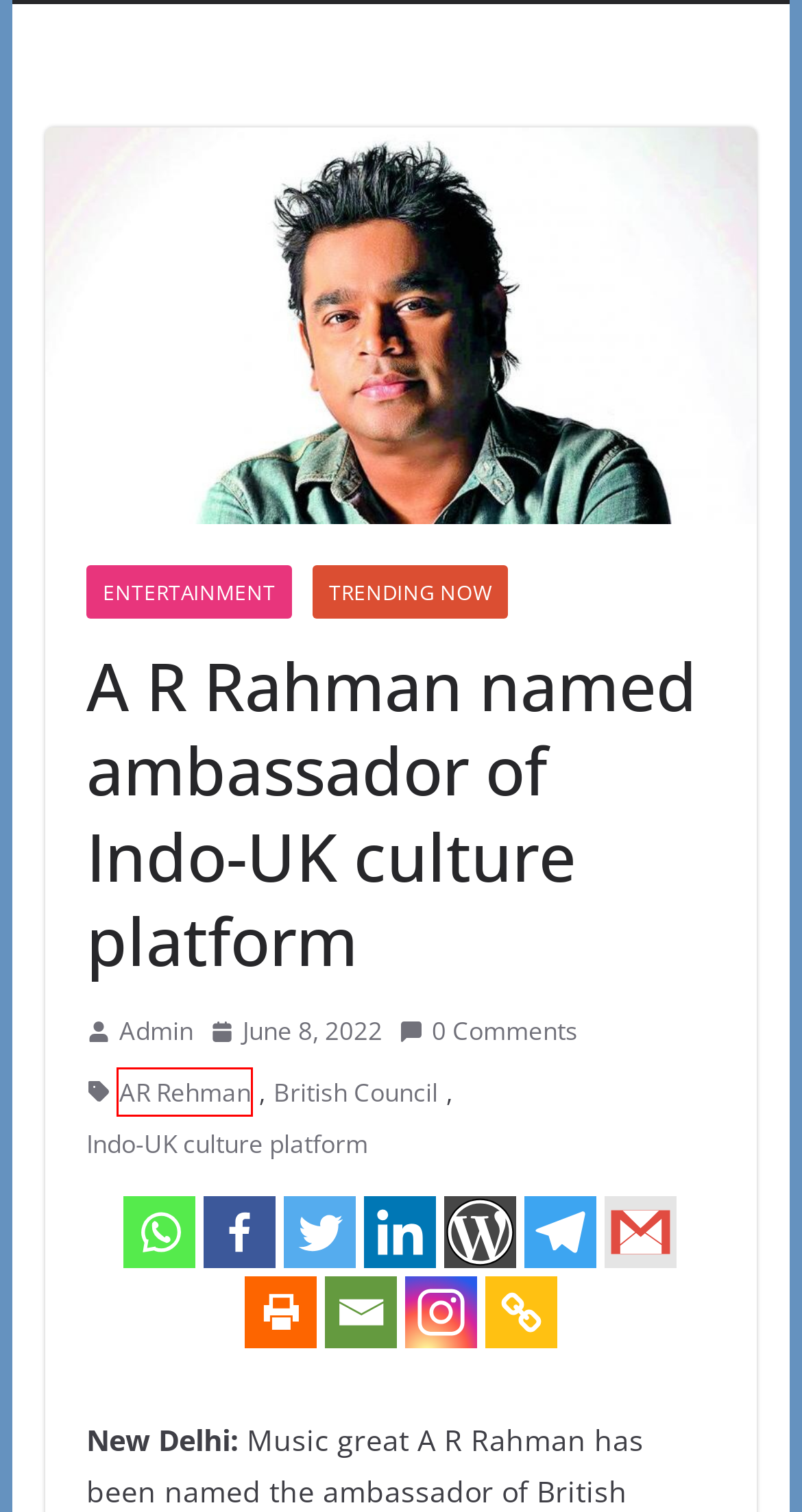You are provided a screenshot of a webpage featuring a red bounding box around a UI element. Choose the webpage description that most accurately represents the new webpage after clicking the element within the red bounding box. Here are the candidates:
A. Cong Chief Mallikarjun Kharge To Lead INDIA Alliance – Biz Samachar
B. AR Rehman – Biz Samachar
C. Indo-UK culture platform – Biz Samachar
D. IndiGo starts Guwahati-Pune flight – Biz Samachar
E. Log In ‹ Biz Samachar — WordPress
F. Admin – Biz Samachar
G. Trending Now – Biz Samachar
H. Blog Tool, Publishing Platform, and CMS – WordPress.org

B